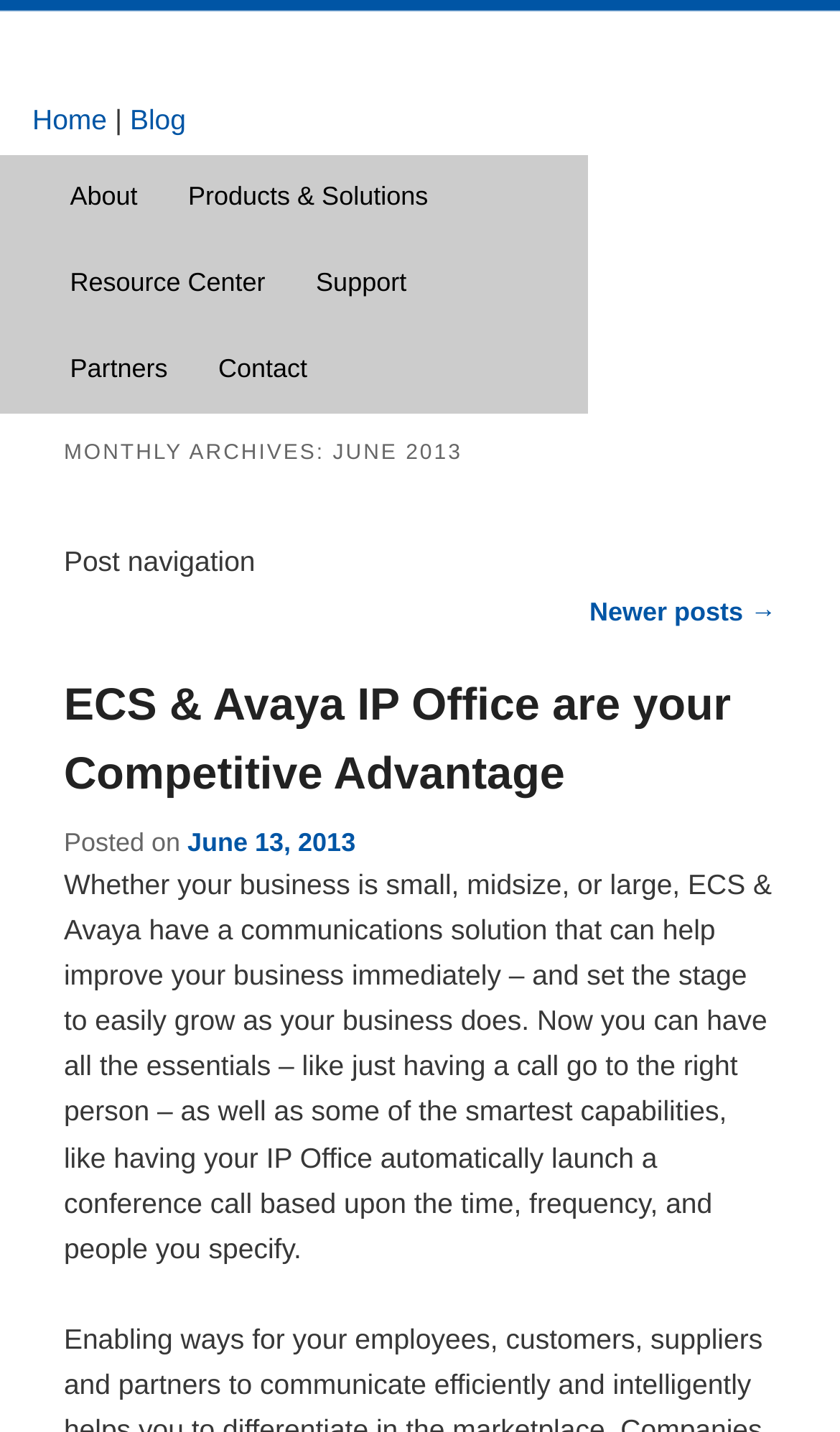Pinpoint the bounding box coordinates of the area that should be clicked to complete the following instruction: "go to home page". The coordinates must be given as four float numbers between 0 and 1, i.e., [left, top, right, bottom].

[0.038, 0.072, 0.127, 0.095]